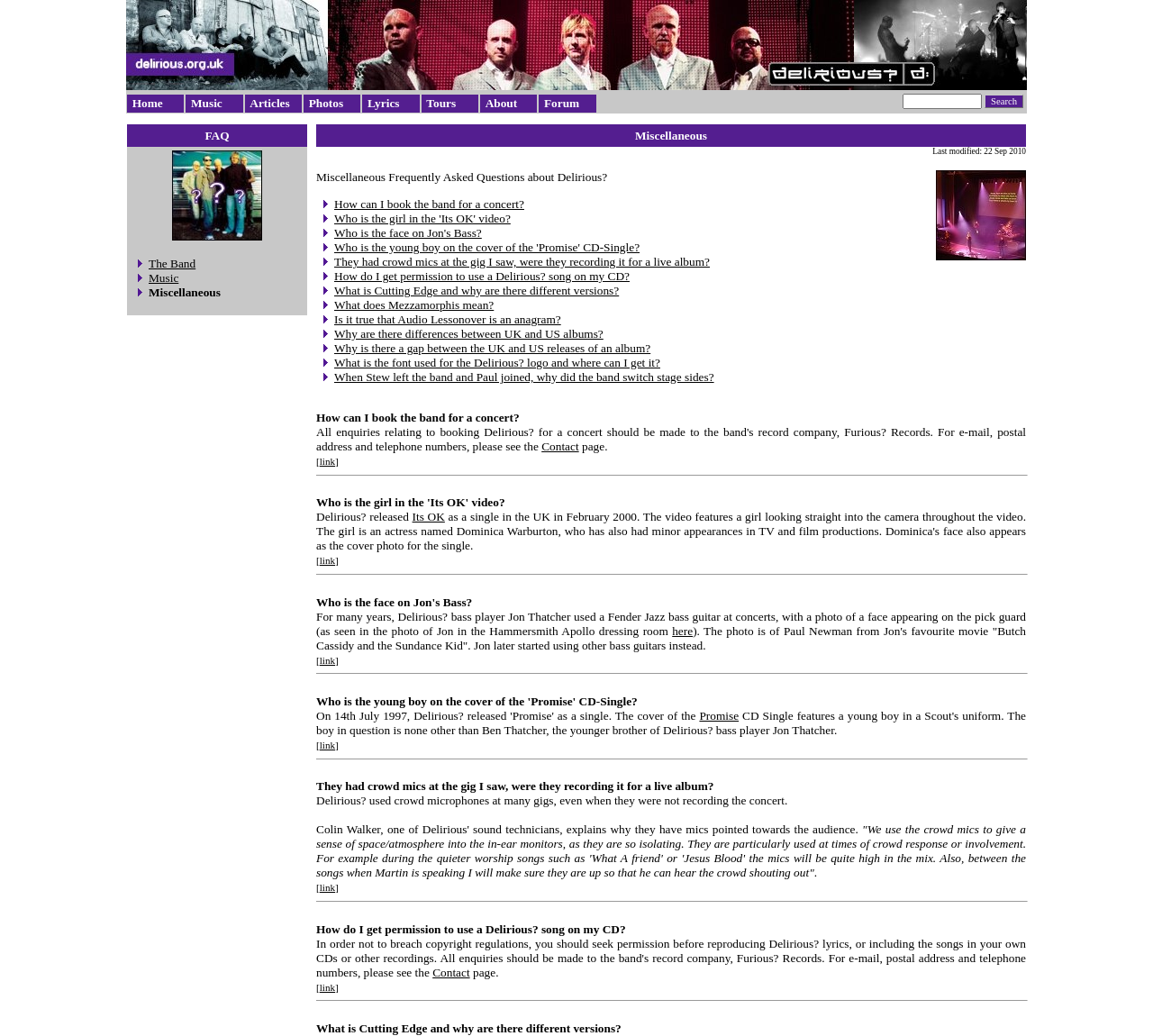What is the name of the band?
Your answer should be a single word or phrase derived from the screenshot.

Delirious?